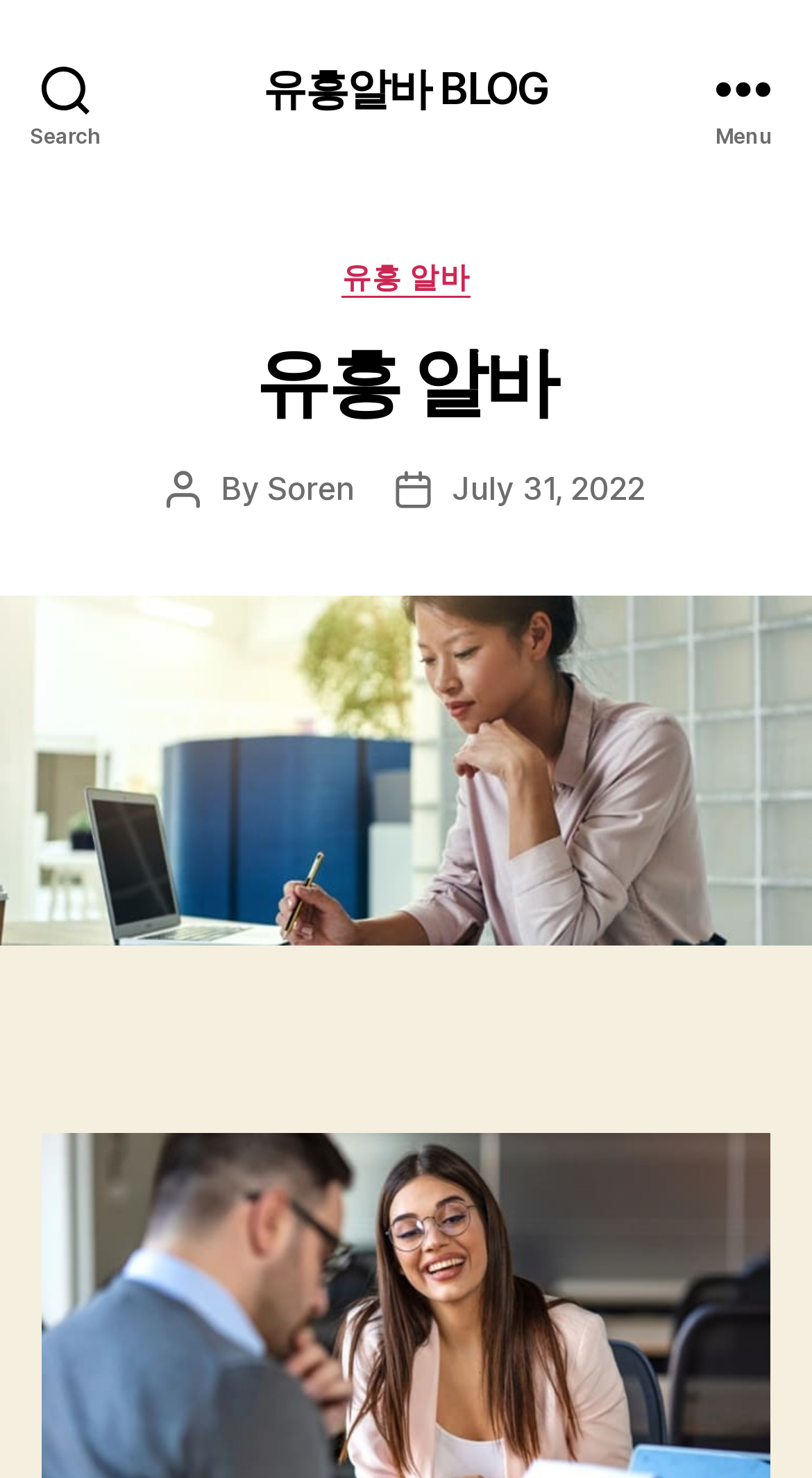Describe all the key features and sections of the webpage thoroughly.

The webpage is a blog titled "유흥 알바 - 유흥알바 BLOG". At the top left corner, there is a search button. Next to it, in the top center, is a link to the blog's homepage. On the top right corner, there is a menu button. 

When the menu button is expanded, a header section appears below it, taking up the full width of the page. Within this section, there are several elements. On the left side, there is a heading that reads "유흥 알바". To the right of the heading, there is a link with the same text. Below the heading, there is a static text that says "Categories". 

Further down in the header section, there is a section that displays information about the post's author and date. The author's name, "Soren", is displayed as a link, preceded by the text "By". The post date, "July 31, 2022", is also displayed as a link. 

Below the header section, there is a figure that takes up the rest of the page's width.